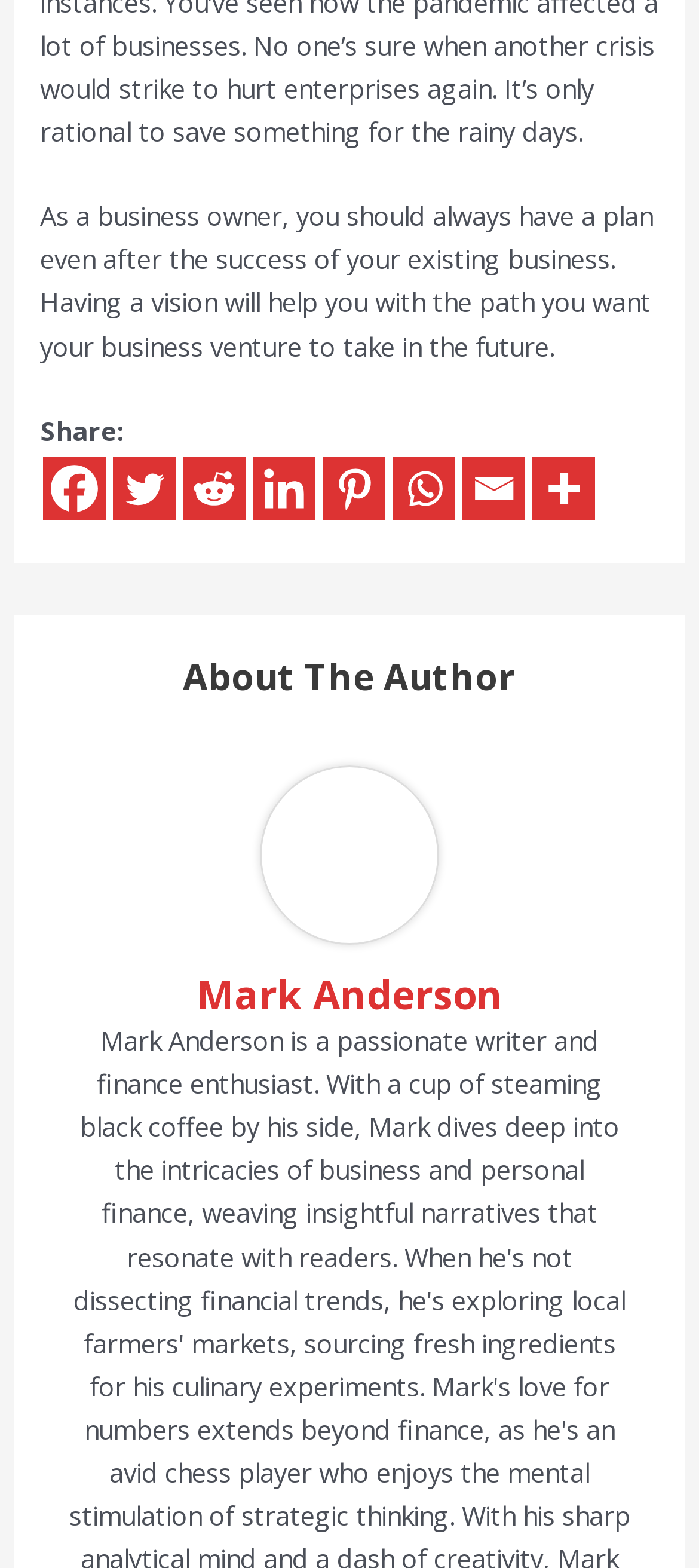Please find the bounding box coordinates of the clickable region needed to complete the following instruction: "Explore more sharing options". The bounding box coordinates must consist of four float numbers between 0 and 1, i.e., [left, top, right, bottom].

[0.763, 0.292, 0.852, 0.332]